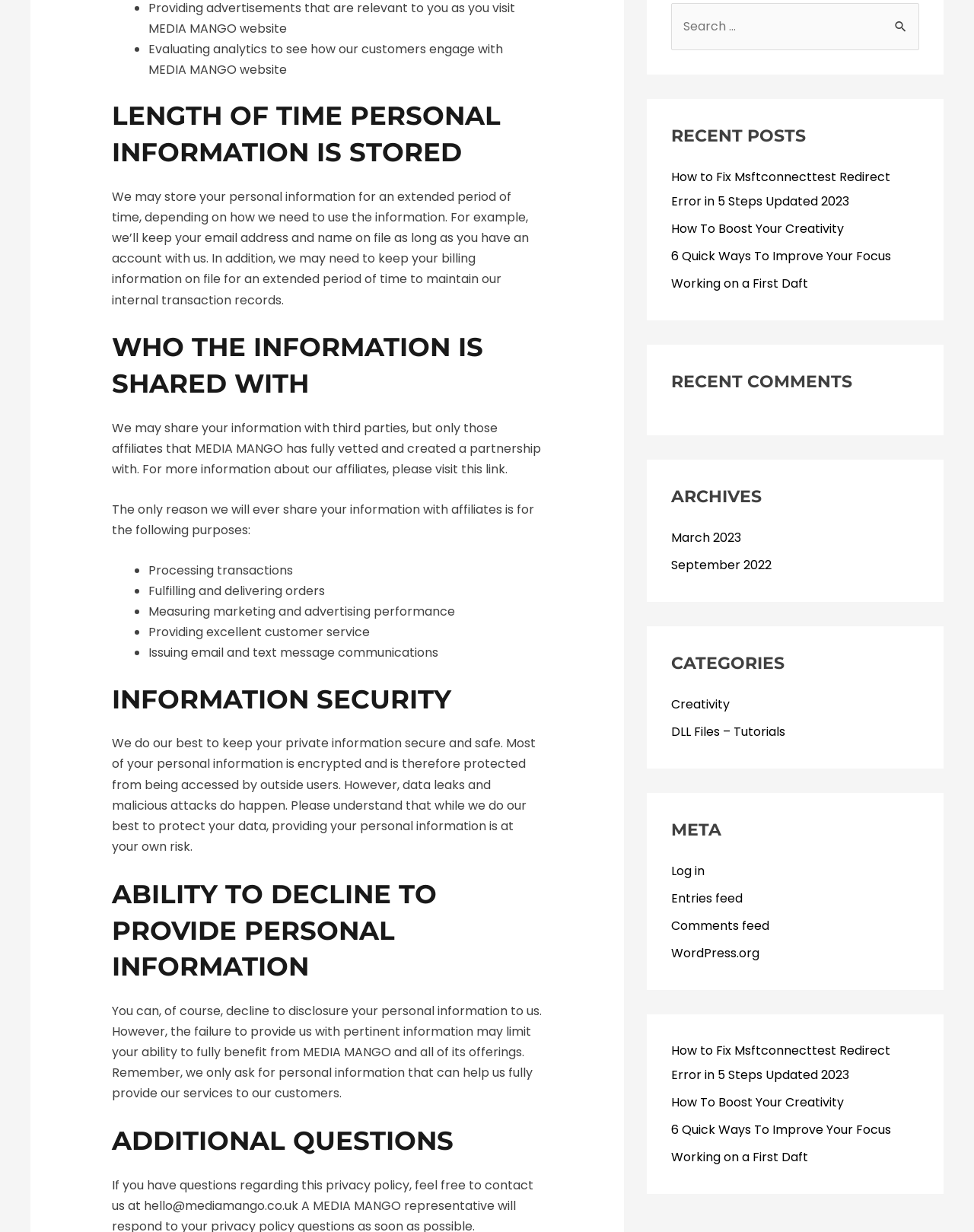Identify the bounding box coordinates for the UI element described as: "WordPress.org". The coordinates should be provided as four floats between 0 and 1: [left, top, right, bottom].

[0.689, 0.766, 0.78, 0.78]